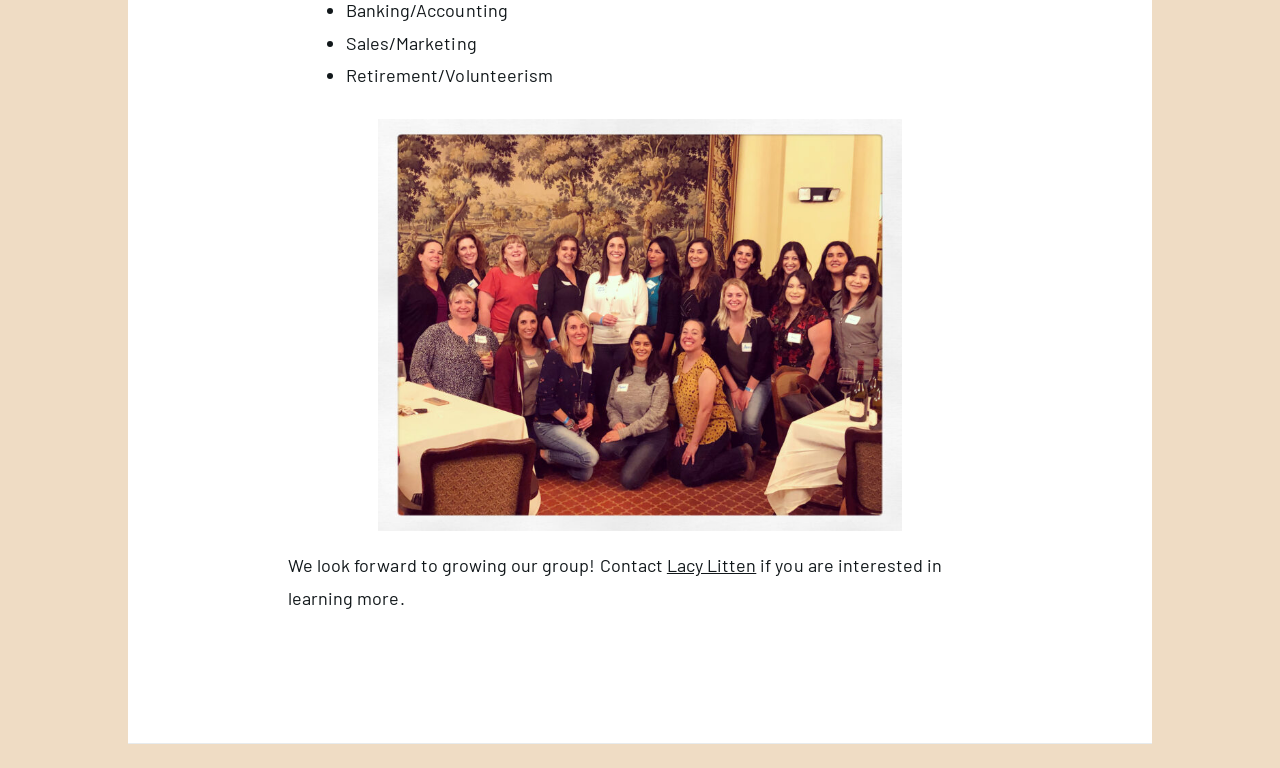Identify the bounding box coordinates for the UI element that matches this description: "Log in".

None